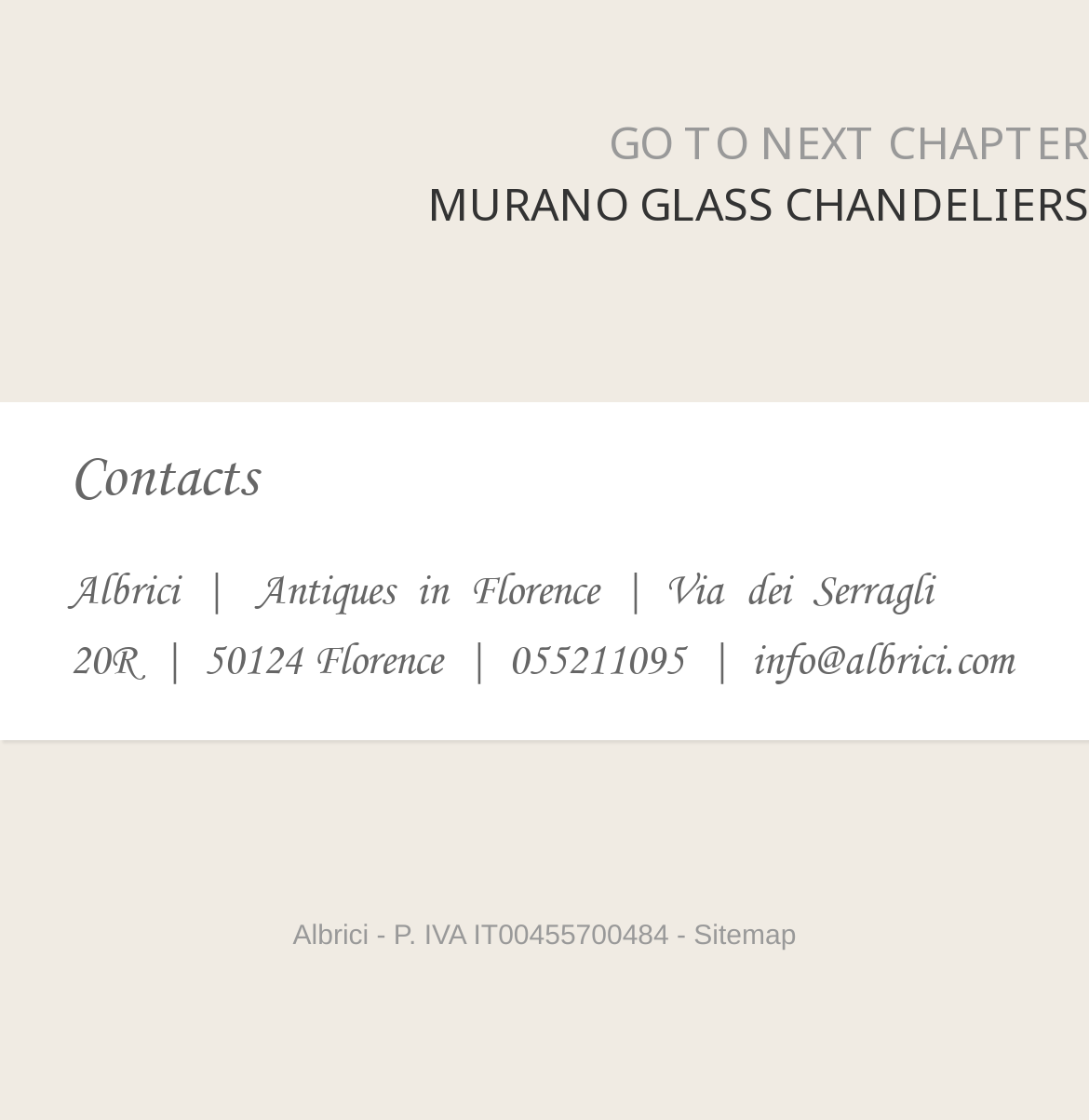What is the VAT number of the antiques shop?
Look at the image and respond with a one-word or short phrase answer.

IT00455700484